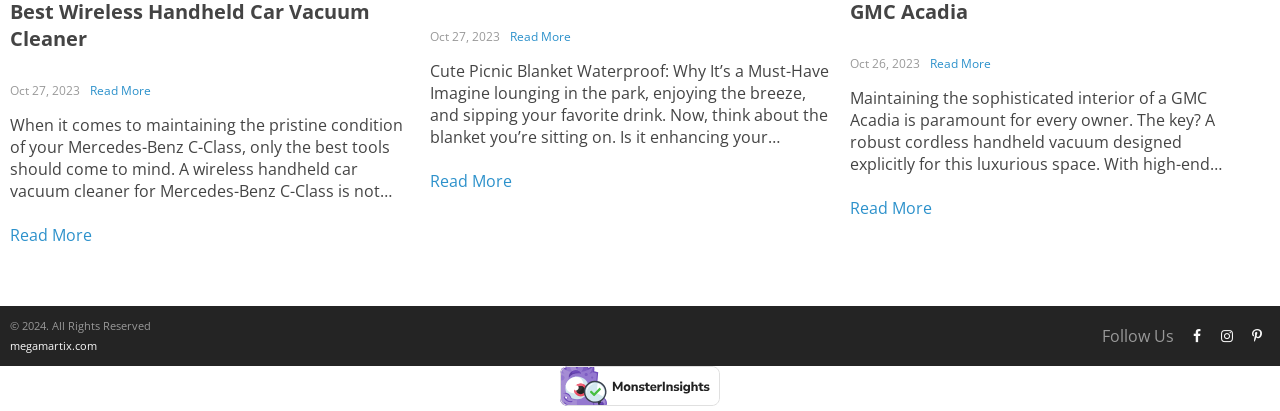Based on the provided description, "Read More", find the bounding box of the corresponding UI element in the screenshot.

[0.398, 0.069, 0.446, 0.11]